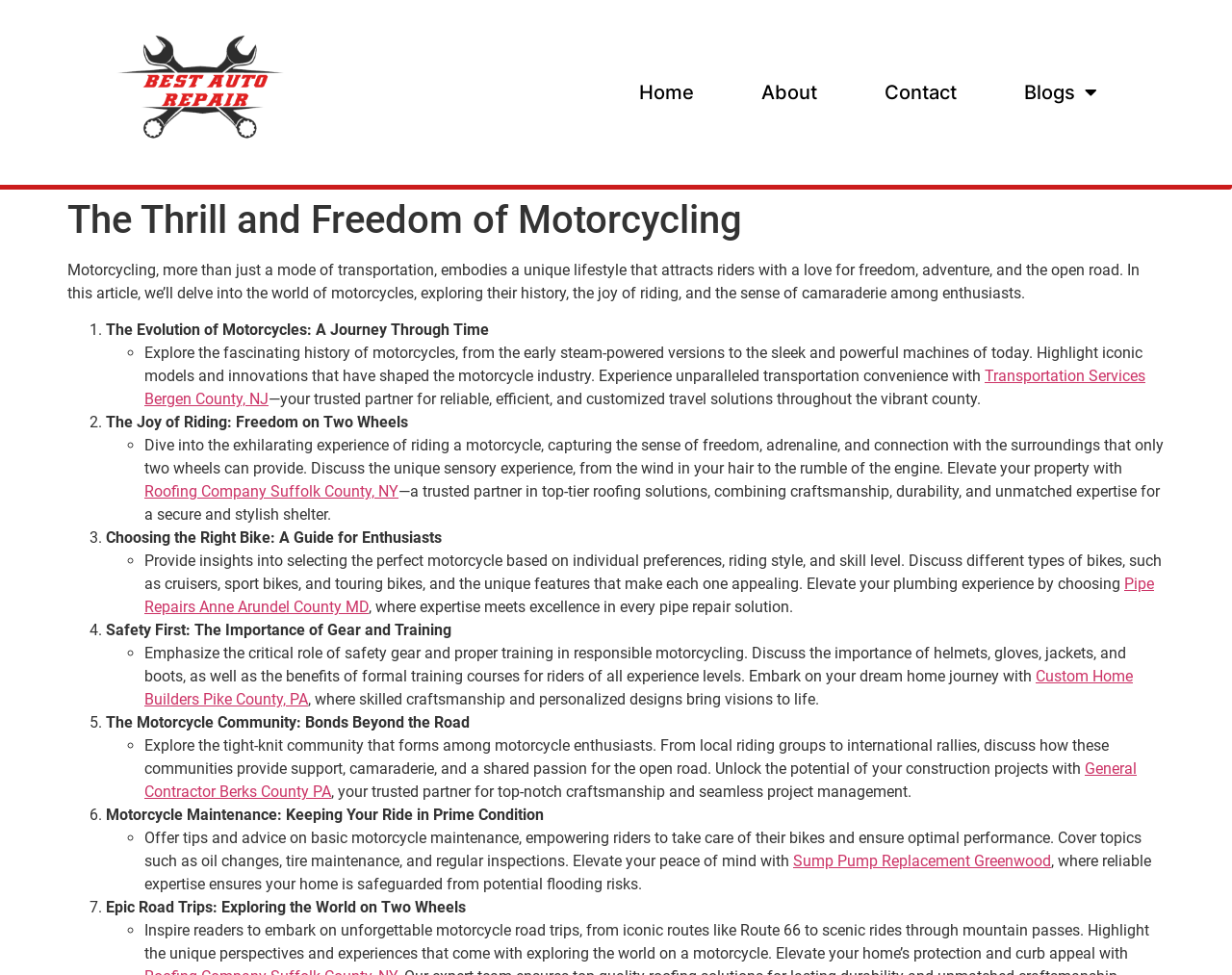Provide a short answer using a single word or phrase for the following question: 
What is the theme of the article?

Motorcycling